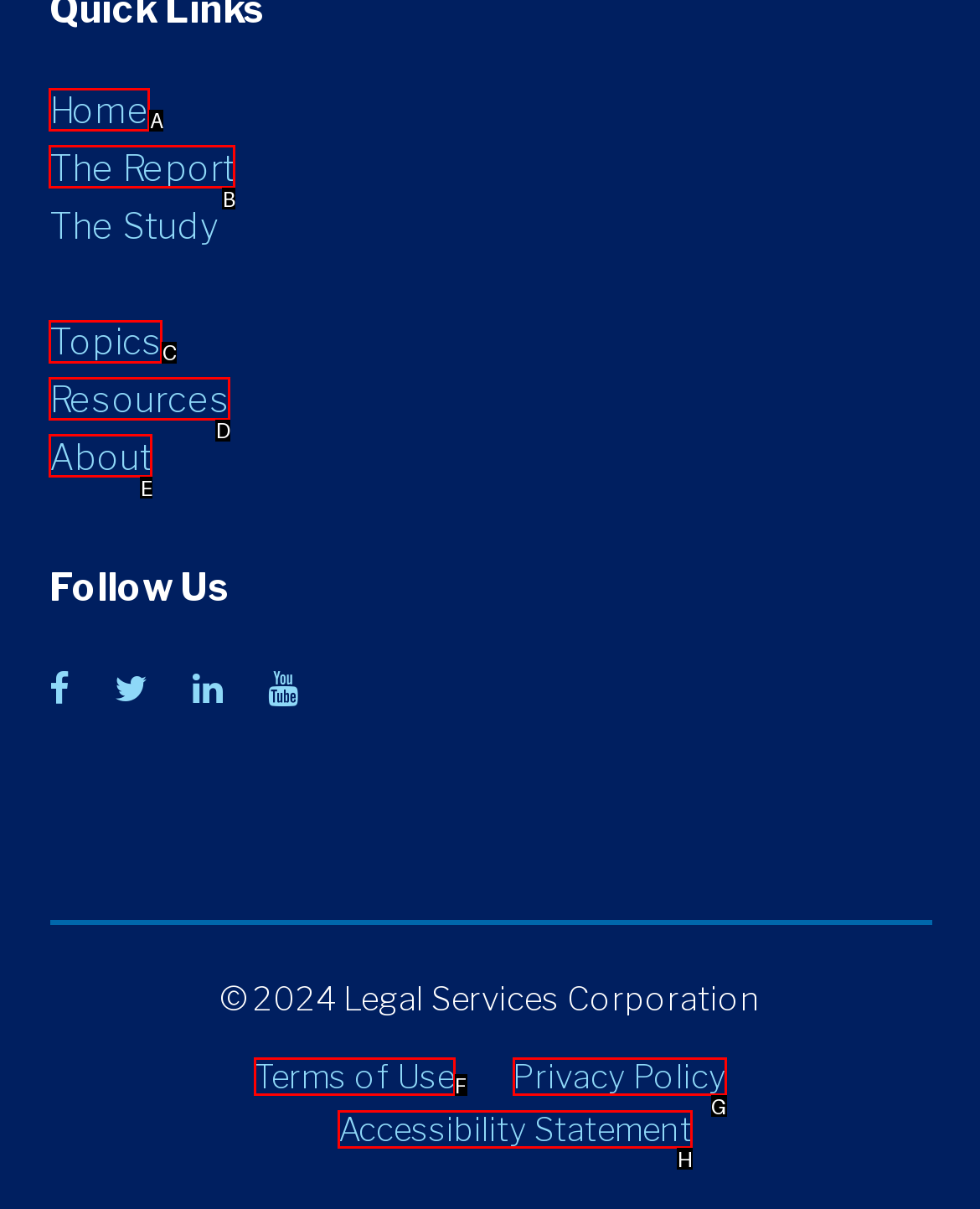Tell me which option best matches this description: About
Answer with the letter of the matching option directly from the given choices.

E